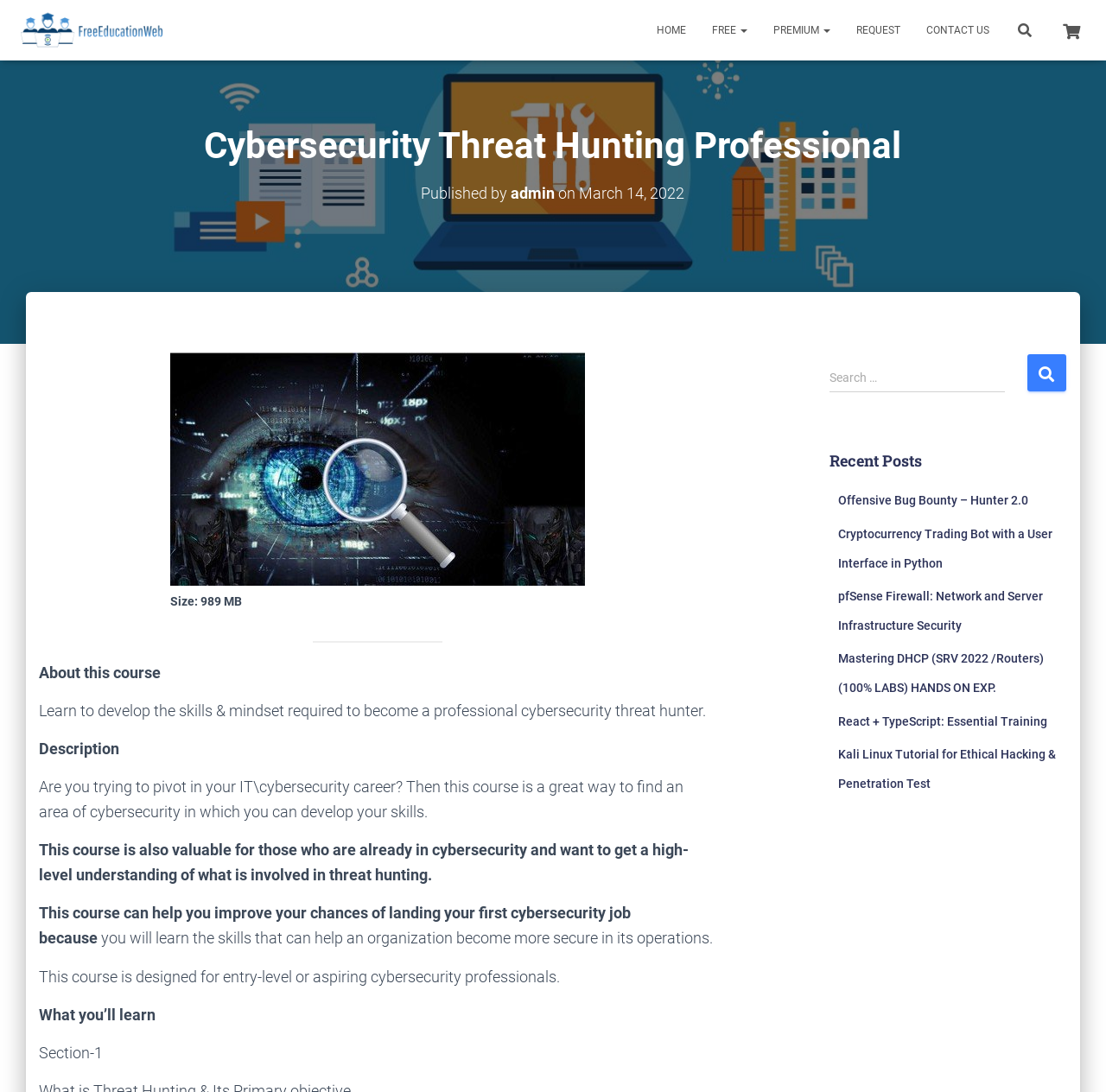Identify the bounding box coordinates of the part that should be clicked to carry out this instruction: "Go to the home page".

[0.582, 0.008, 0.632, 0.047]